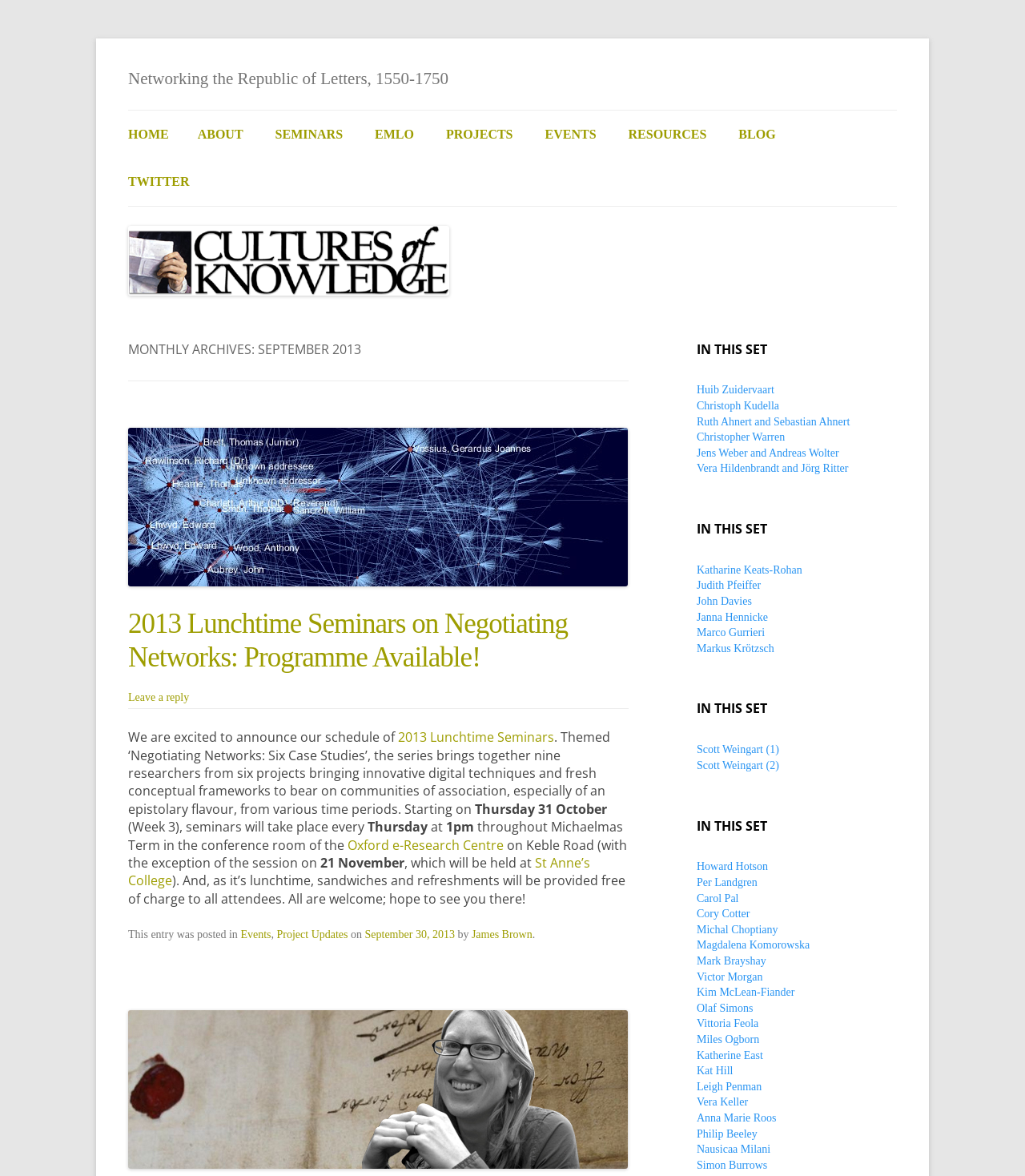Select the bounding box coordinates of the element I need to click to carry out the following instruction: "Click on the 'HOME' link".

[0.125, 0.094, 0.165, 0.135]